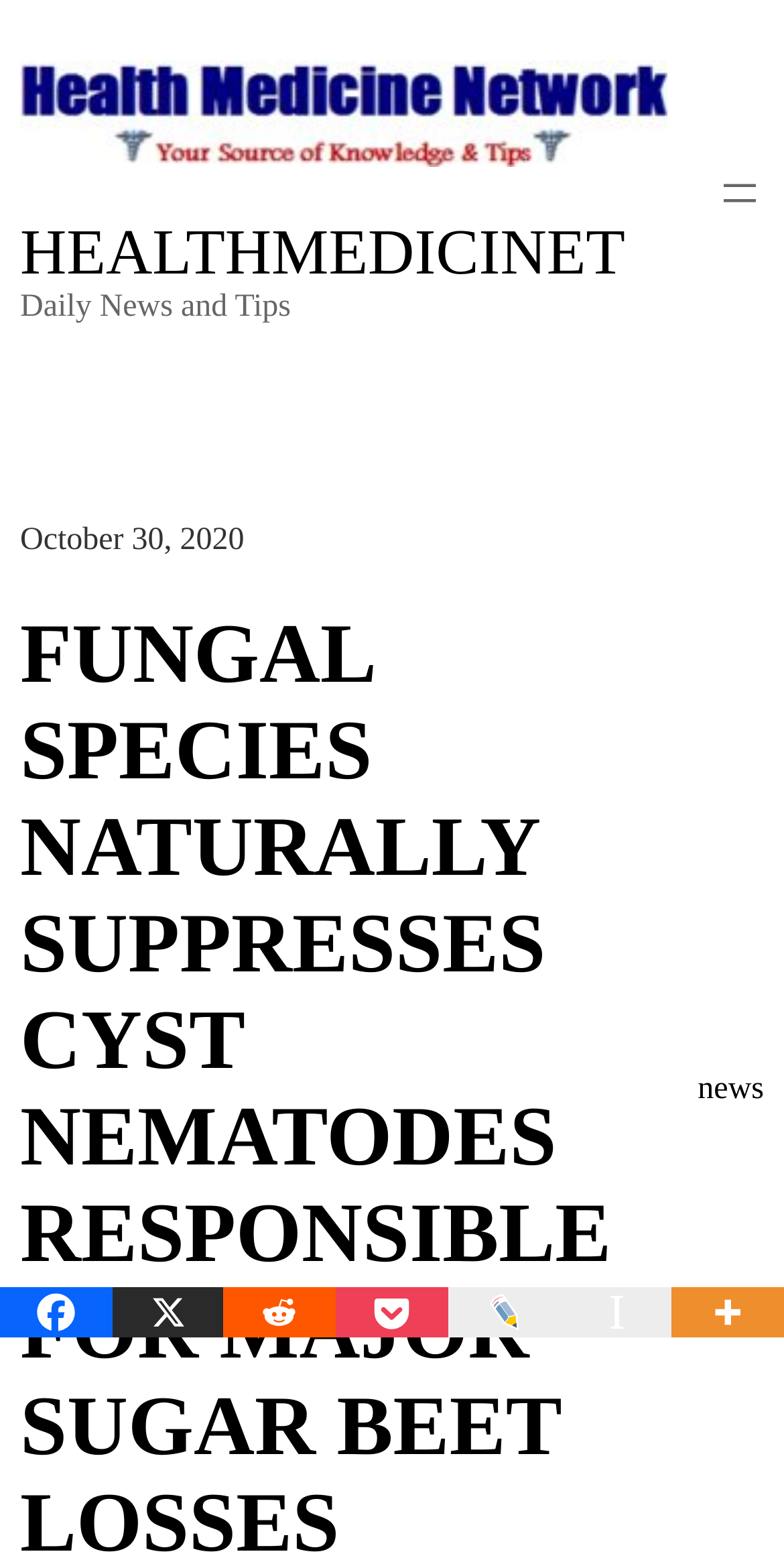Answer the question below using just one word or a short phrase: 
What is the name of the website?

healthmedicinet